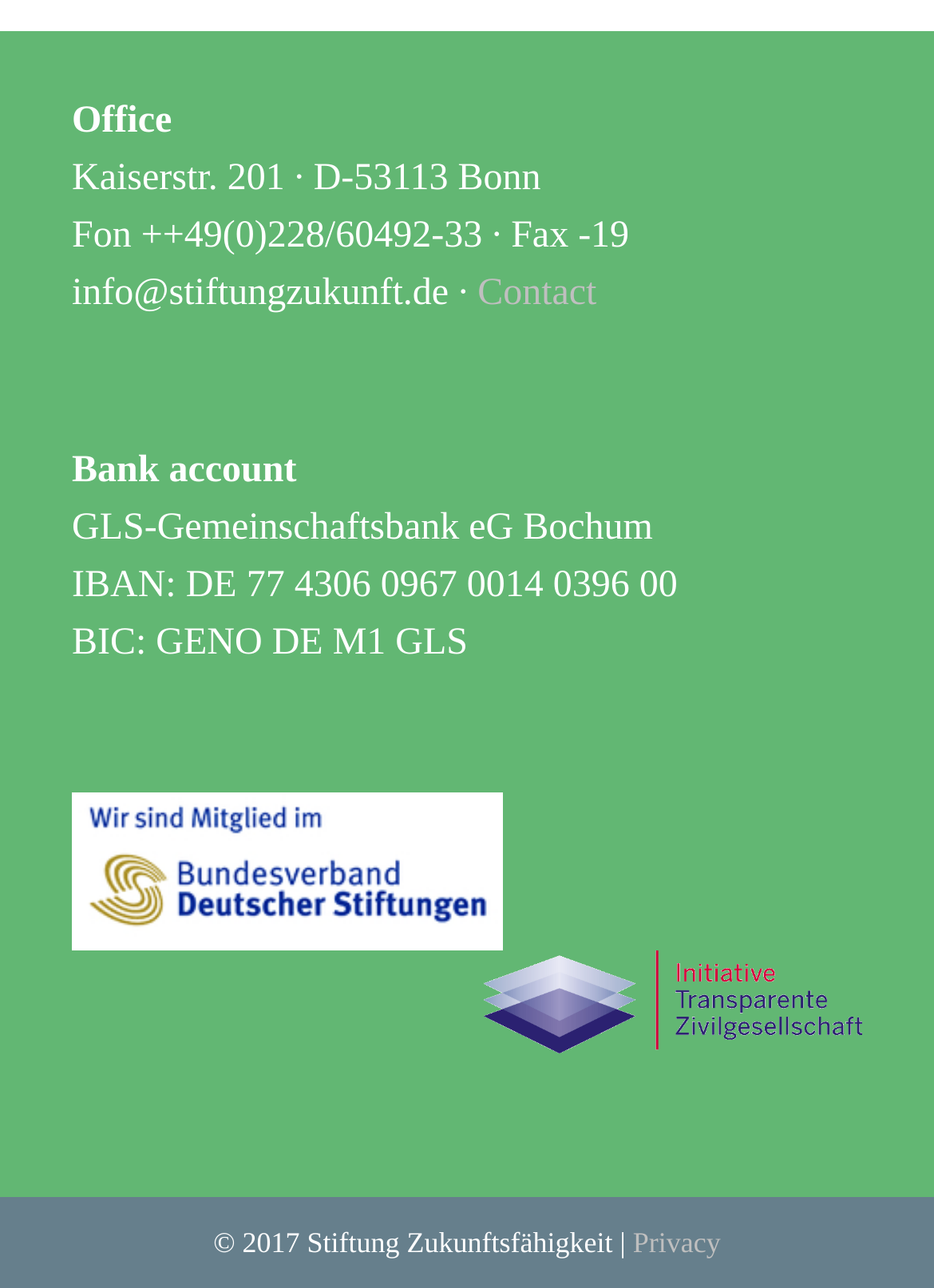What is the IBAN of the bank account?
Using the image, answer in one word or phrase.

DE 77 4306 0967 0014 0396 00